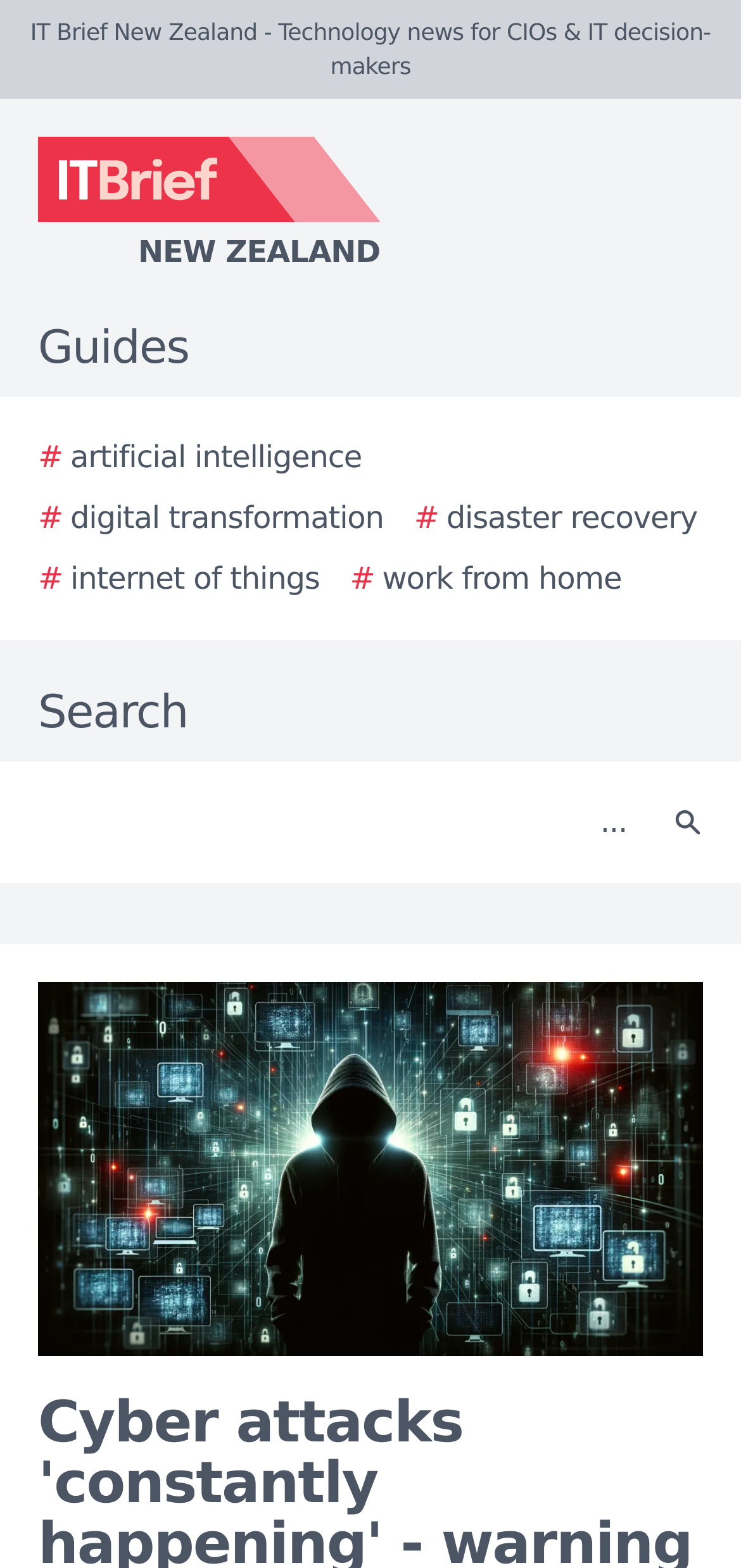Determine the bounding box coordinates of the clickable area required to perform the following instruction: "Search for artificial intelligence". The coordinates should be represented as four float numbers between 0 and 1: [left, top, right, bottom].

[0.051, 0.277, 0.488, 0.306]